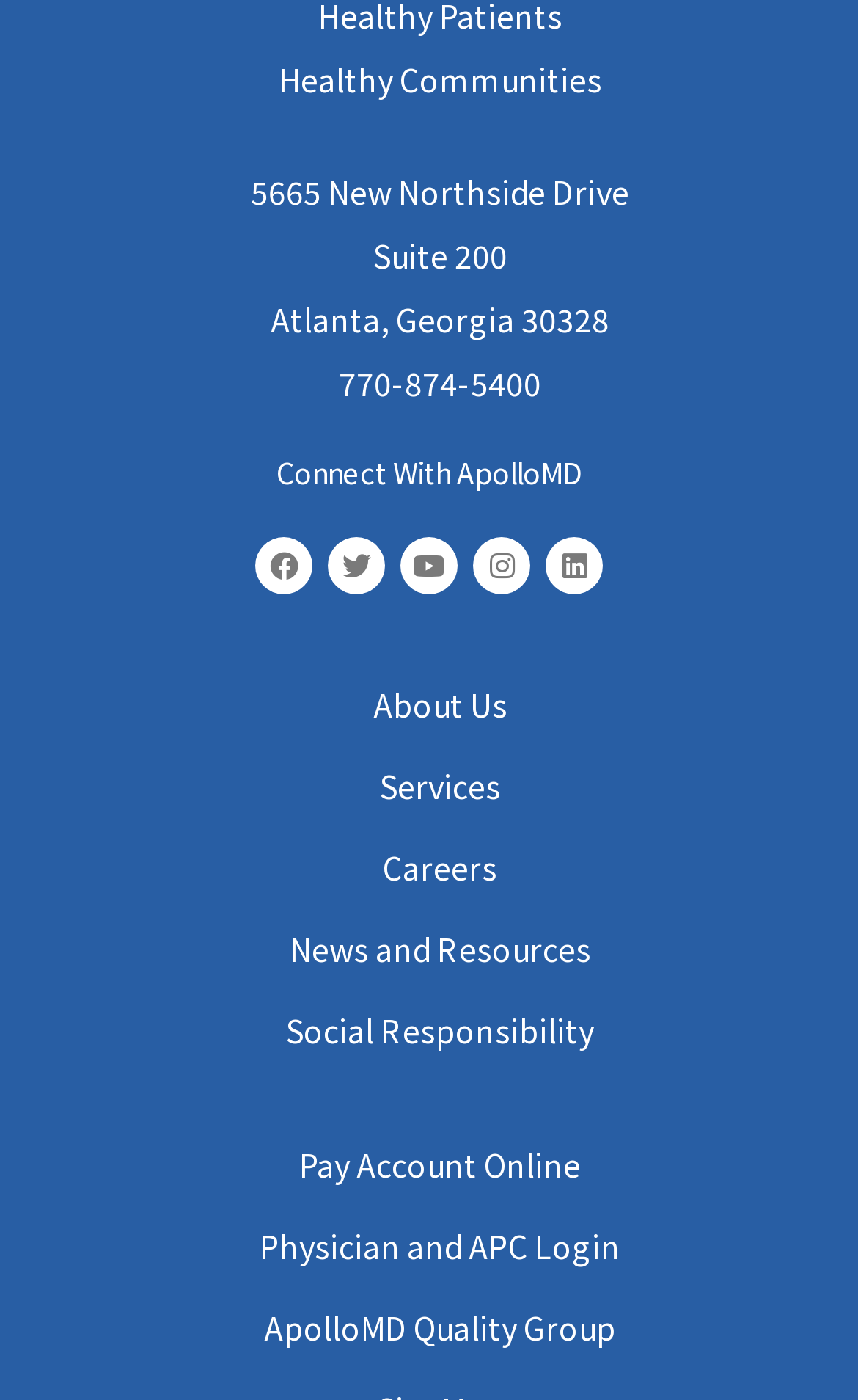Use one word or a short phrase to answer the question provided: 
How many social media links are there?

5